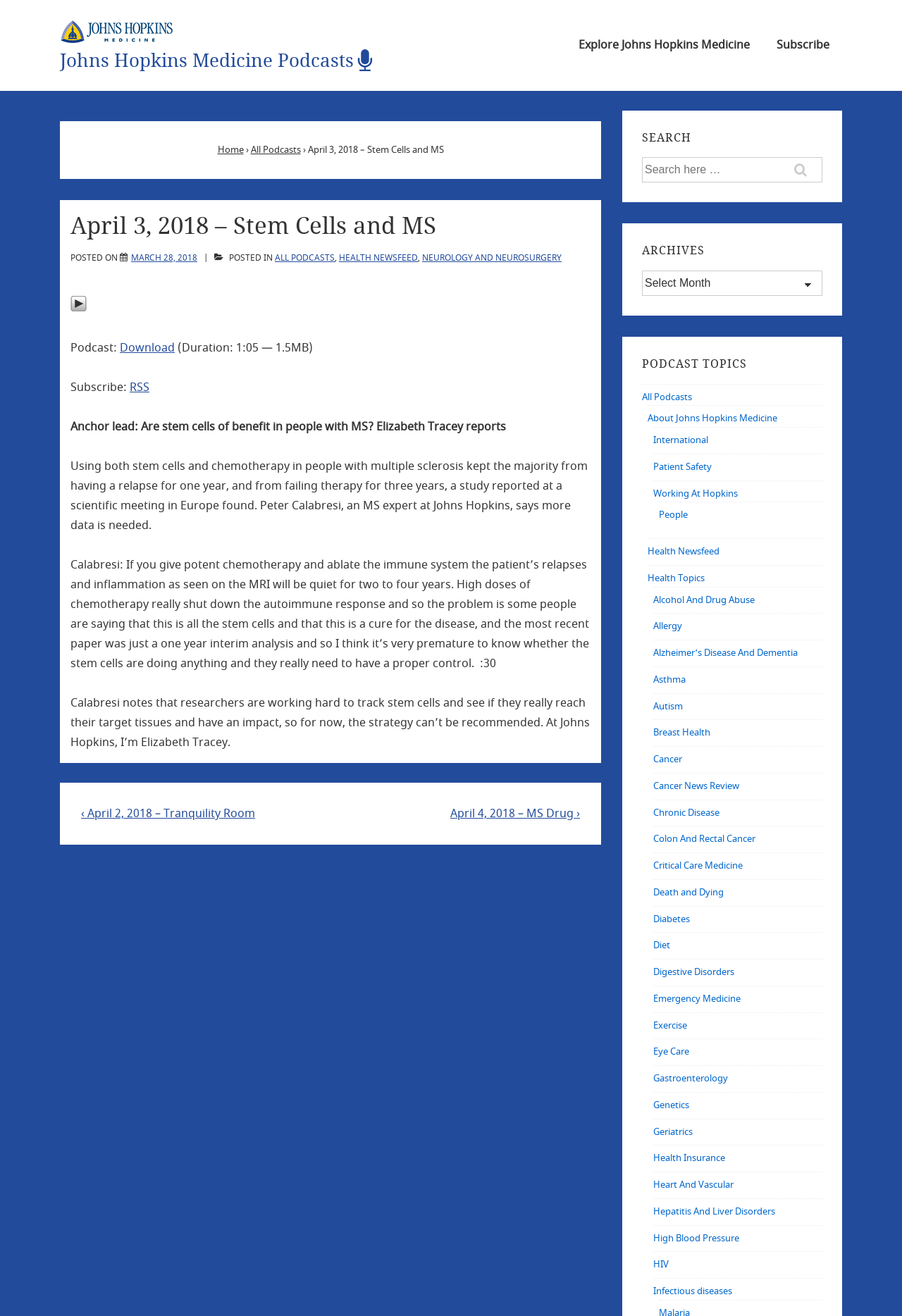Identify the bounding box coordinates for the region of the element that should be clicked to carry out the instruction: "Play the podcast". The bounding box coordinates should be four float numbers between 0 and 1, i.e., [left, top, right, bottom].

[0.078, 0.228, 0.096, 0.241]